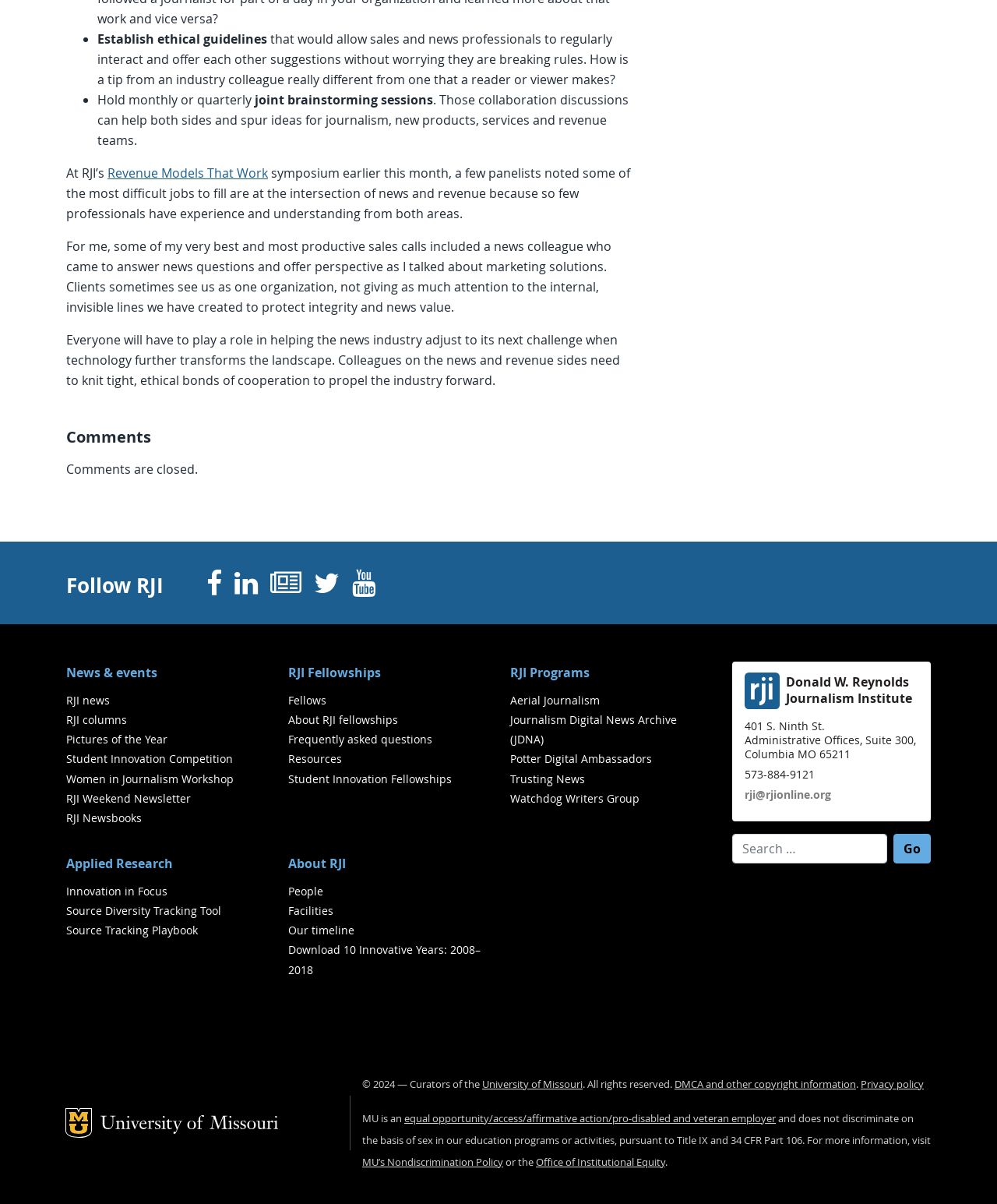Can you identify the bounding box coordinates of the clickable region needed to carry out this instruction: 'Search for something'? The coordinates should be four float numbers within the range of 0 to 1, stated as [left, top, right, bottom].

[0.734, 0.692, 0.89, 0.717]